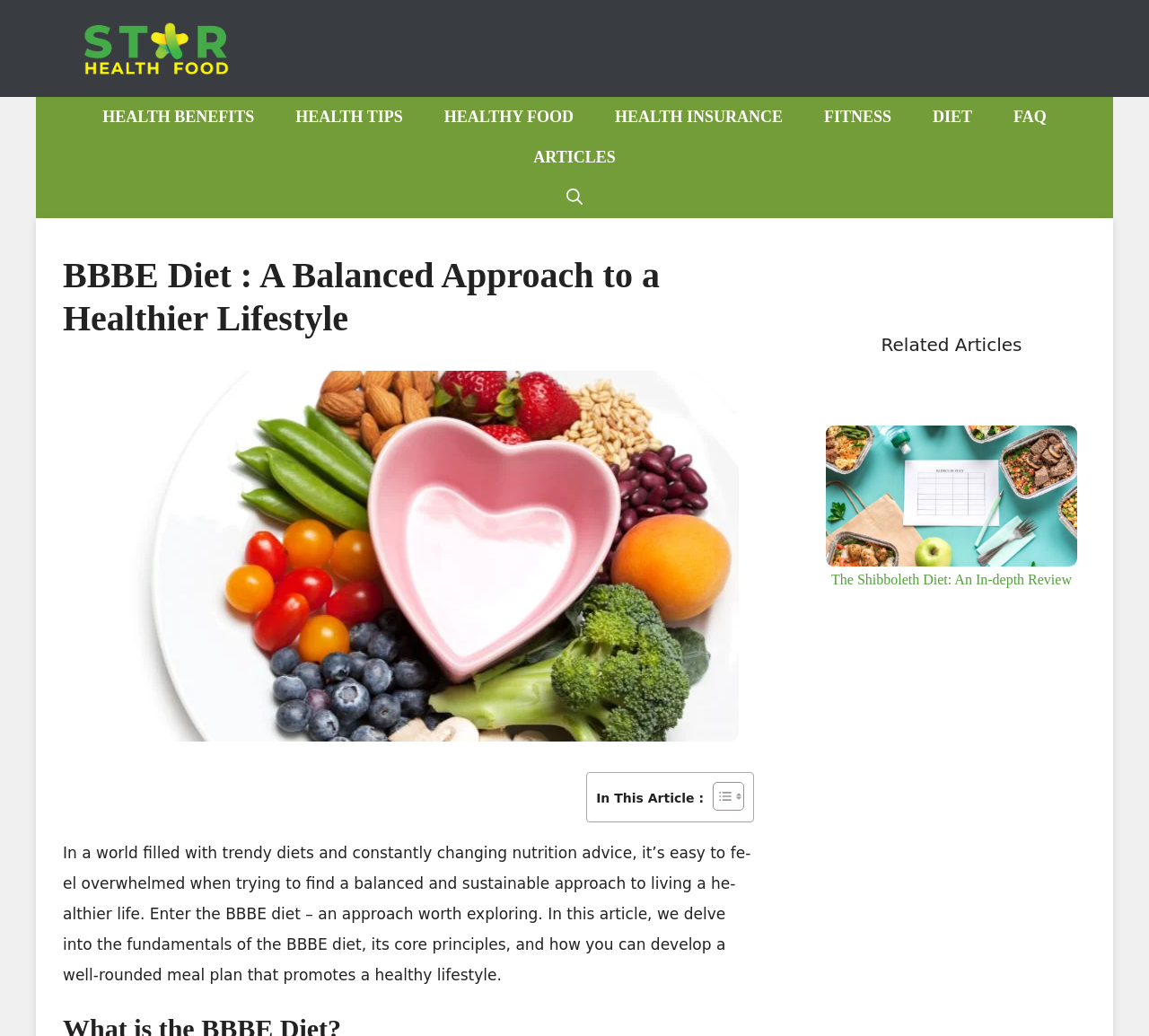What is the name of the website's logo?
Please provide a single word or phrase based on the screenshot.

Star Health Food